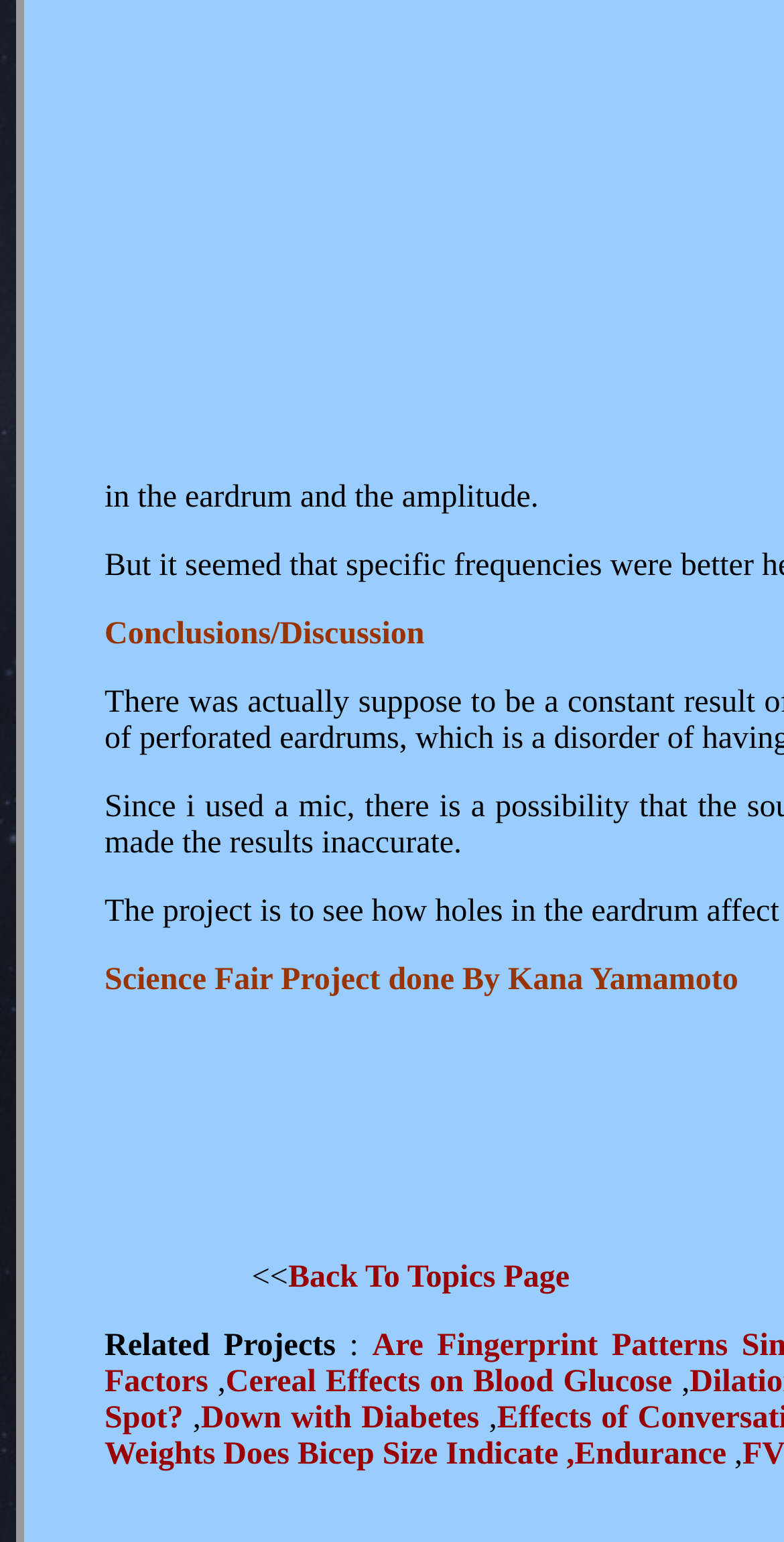Locate the bounding box coordinates of the UI element described by: "Down with Diabetes". Provide the coordinates as four float numbers between 0 and 1, formatted as [left, top, right, bottom].

[0.256, 0.909, 0.624, 0.931]